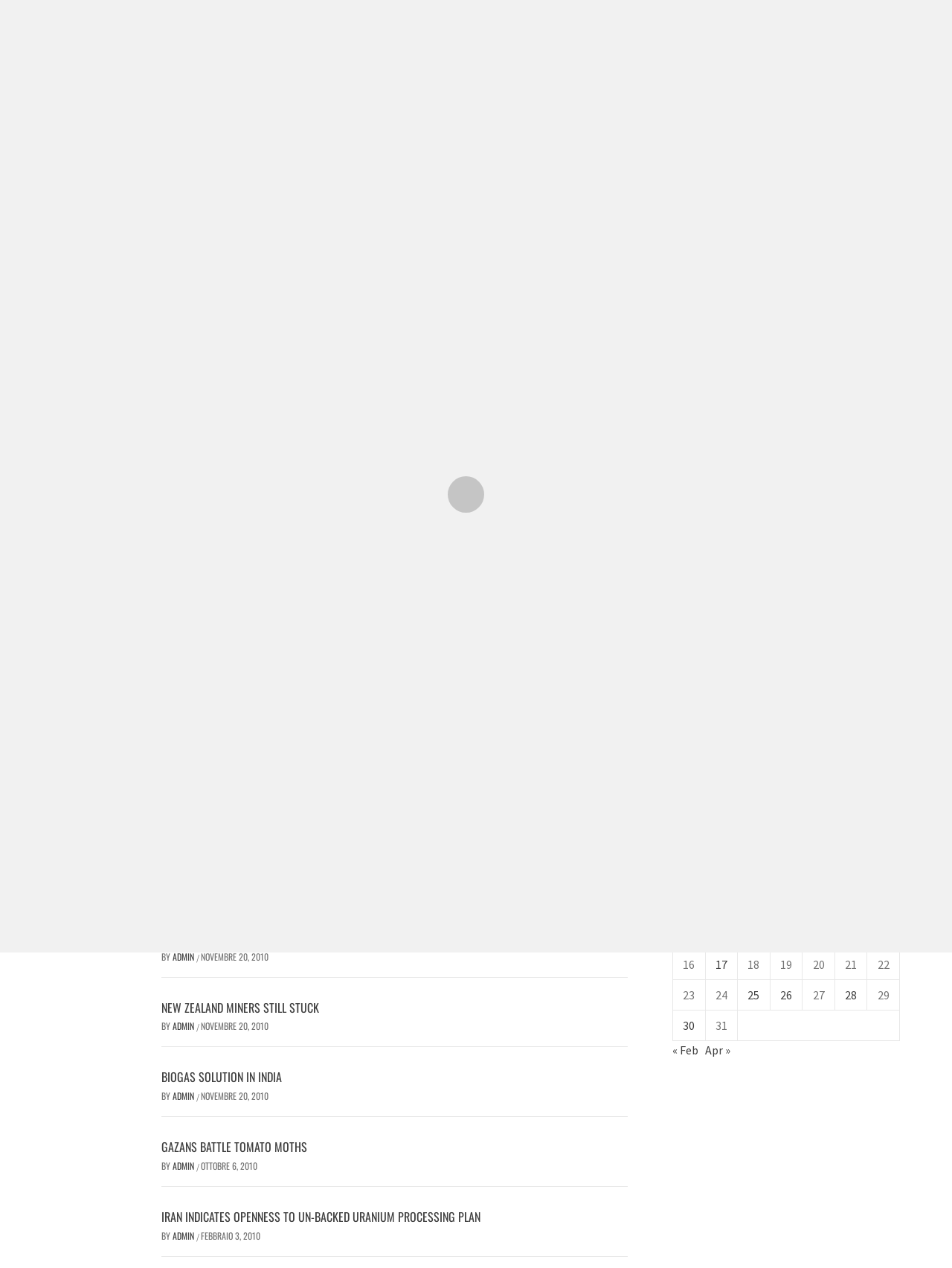What is the name of the daughter mentioned in the article?
Please ensure your answer to the question is detailed and covers all necessary aspects.

According to the article, the Austrian man, Josef Fritzl, imprisoned his daughter, Elisabeth, beneath his family home for more than two decades and fathered seven children with her.